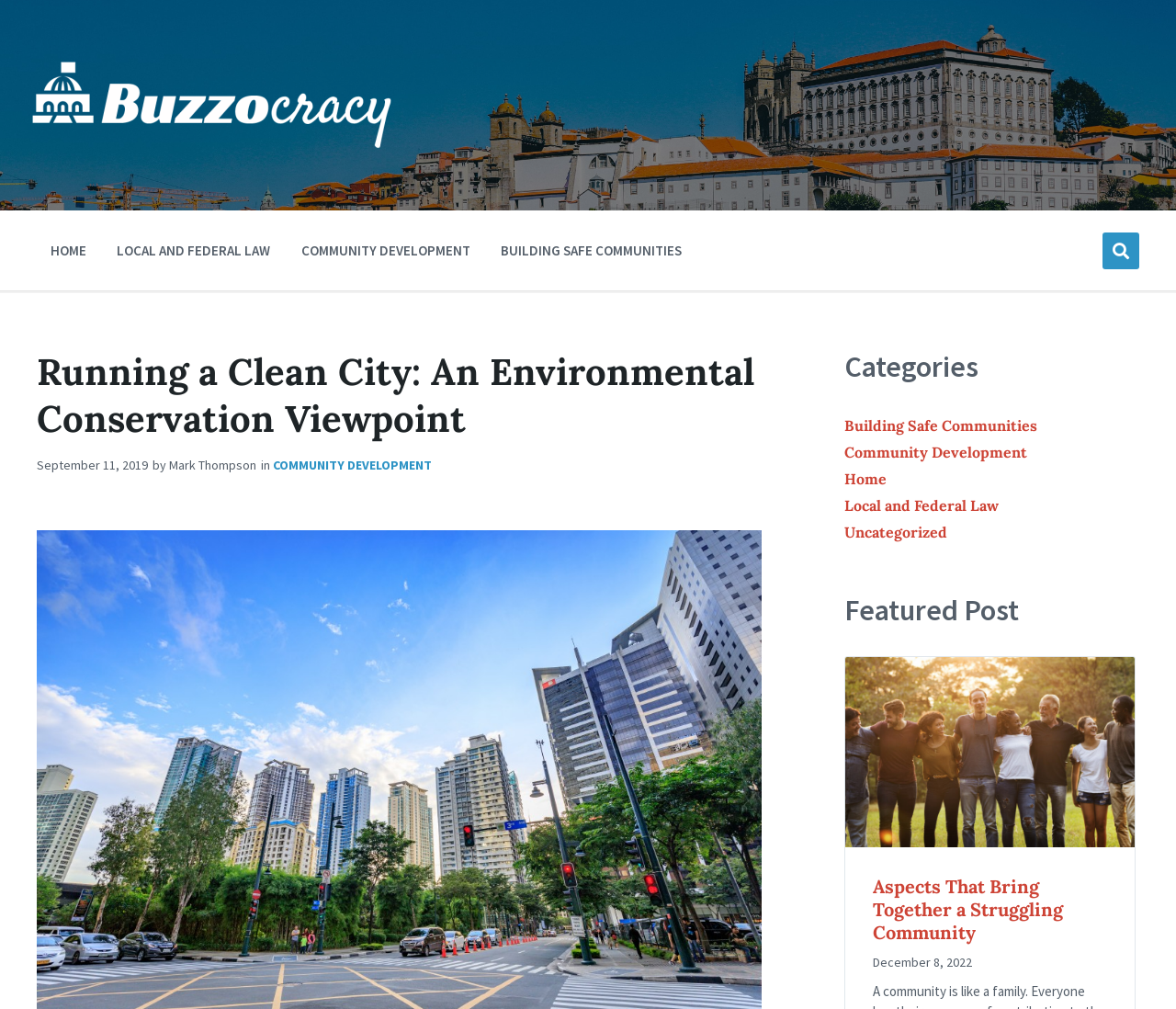Respond with a single word or phrase for the following question: 
What is the name of the author of the latest article?

Mark Thompson